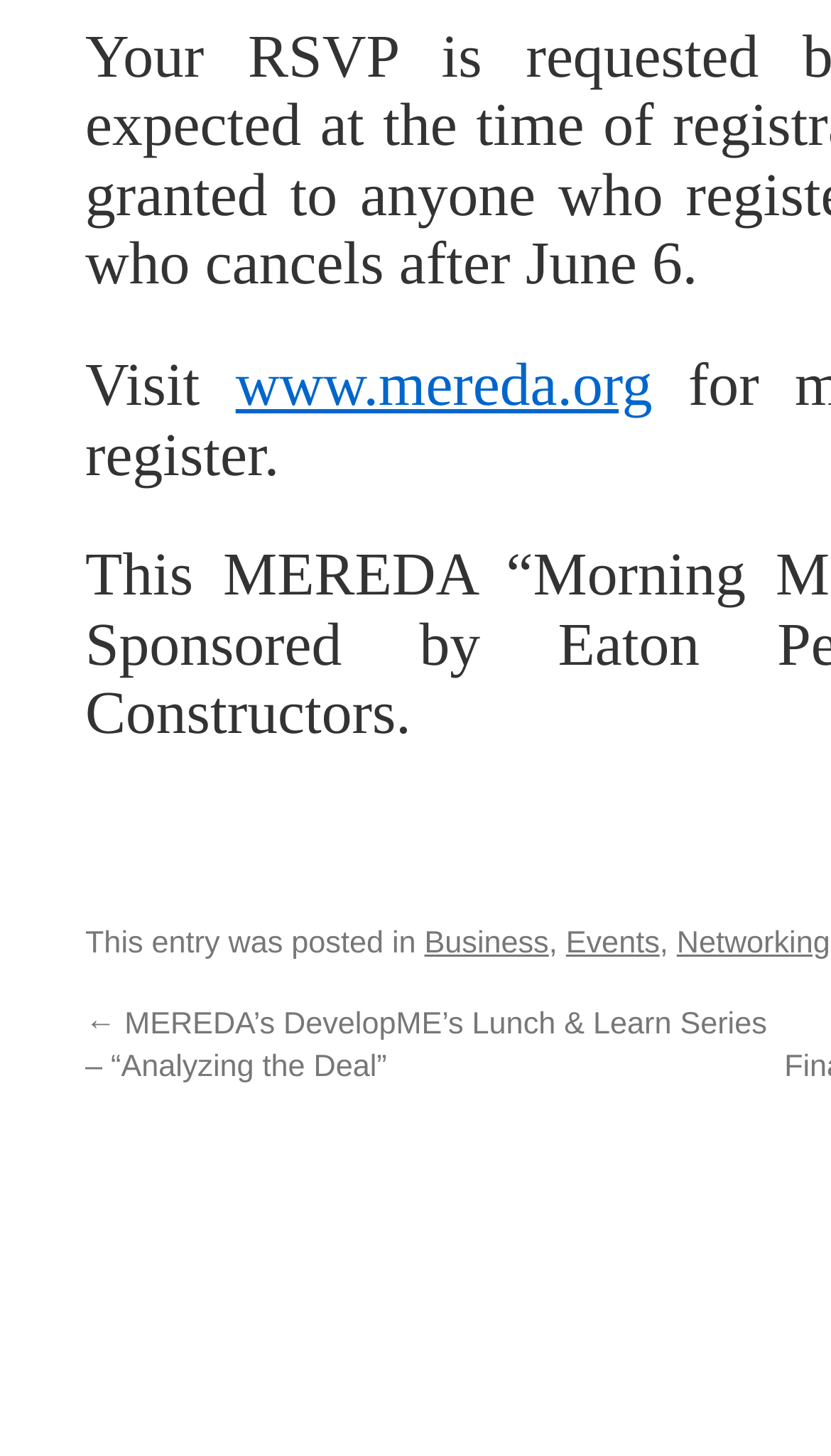What is the position of the link 'Events' in the webpage?
Answer with a single word or phrase by referring to the visual content.

Middle